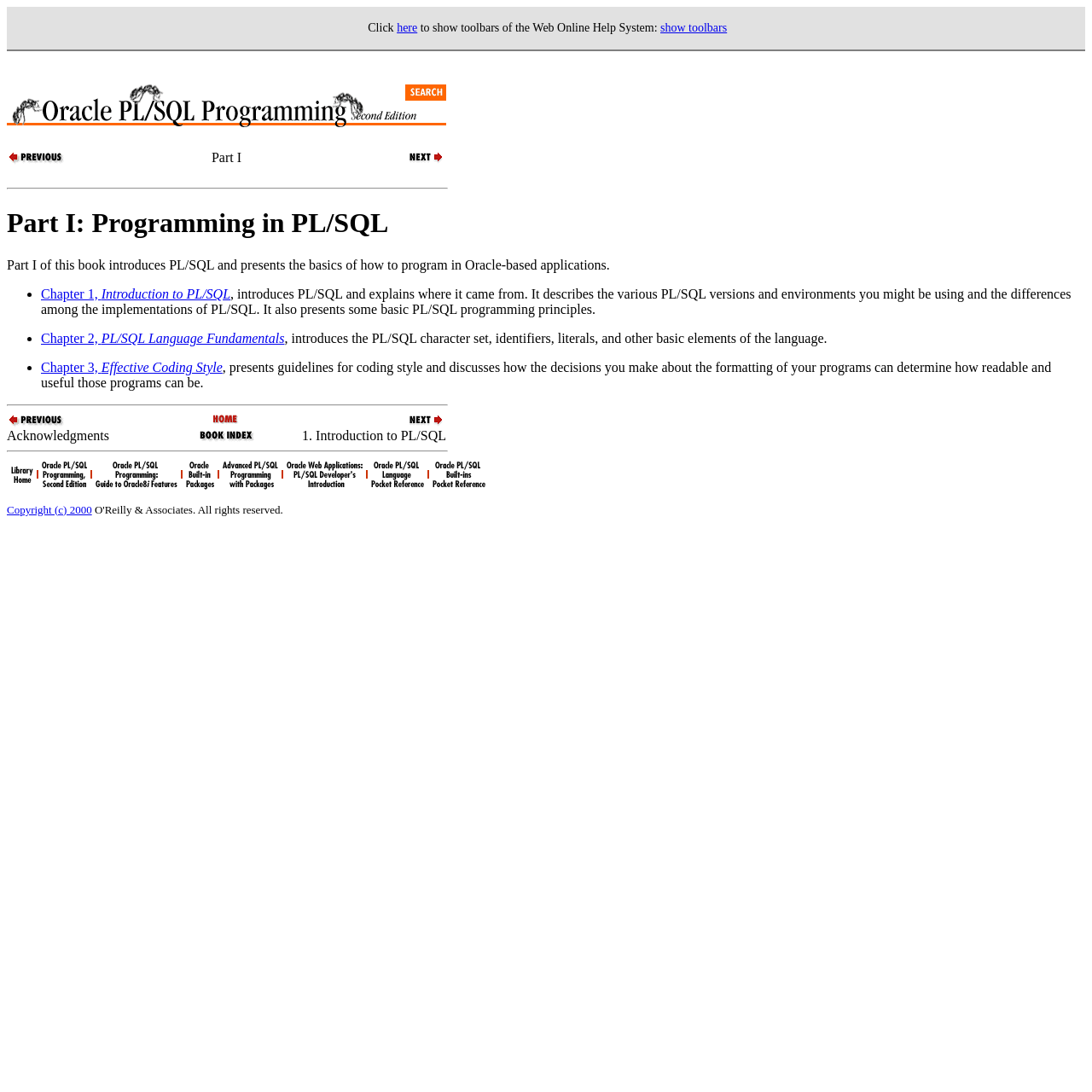What is the previous section of this book?
Based on the screenshot, provide your answer in one word or phrase.

Acknowledgments